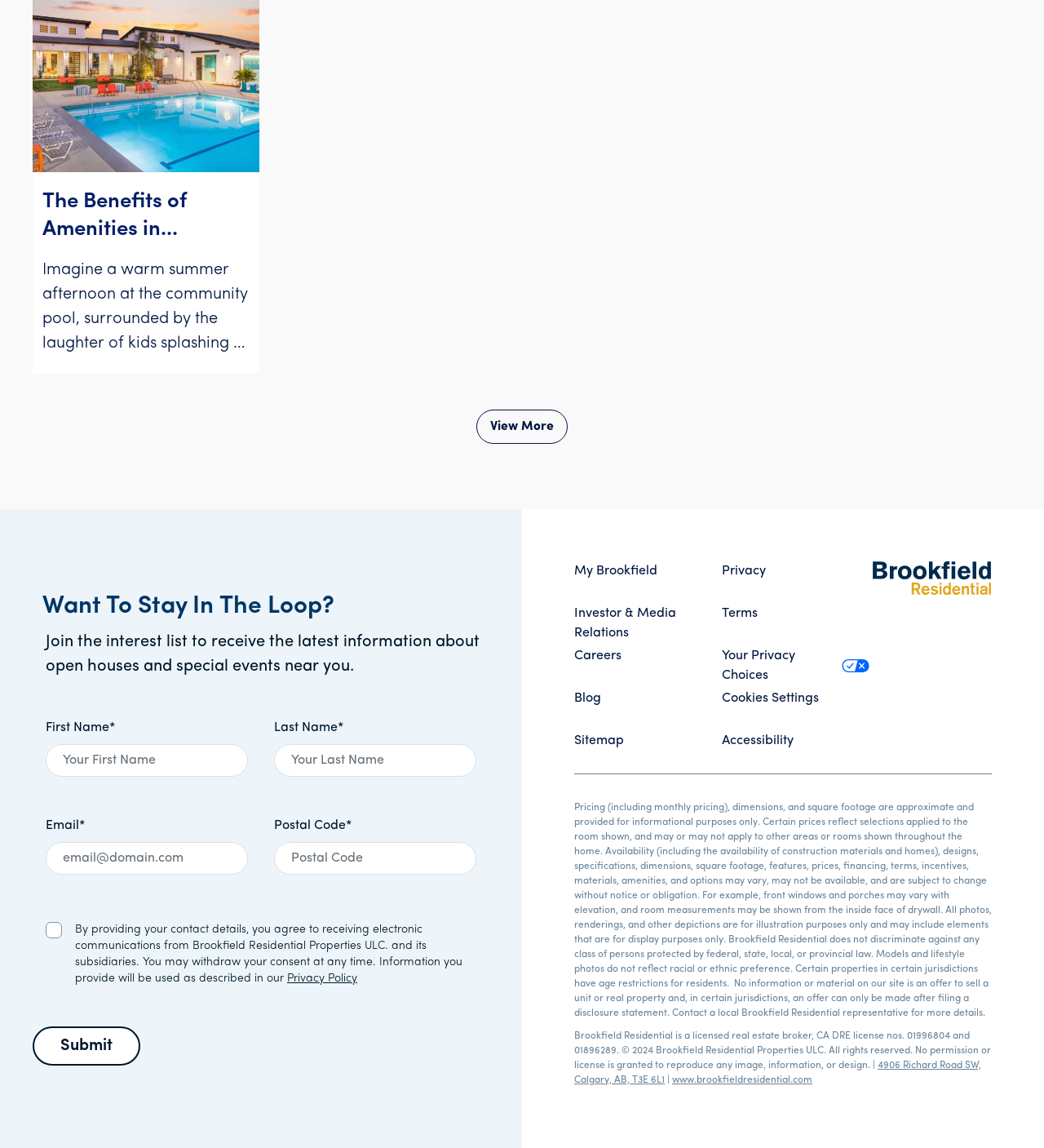Find the bounding box coordinates for the area you need to click to carry out the instruction: "Enter first name". The coordinates should be four float numbers between 0 and 1, indicated as [left, top, right, bottom].

[0.044, 0.648, 0.238, 0.677]